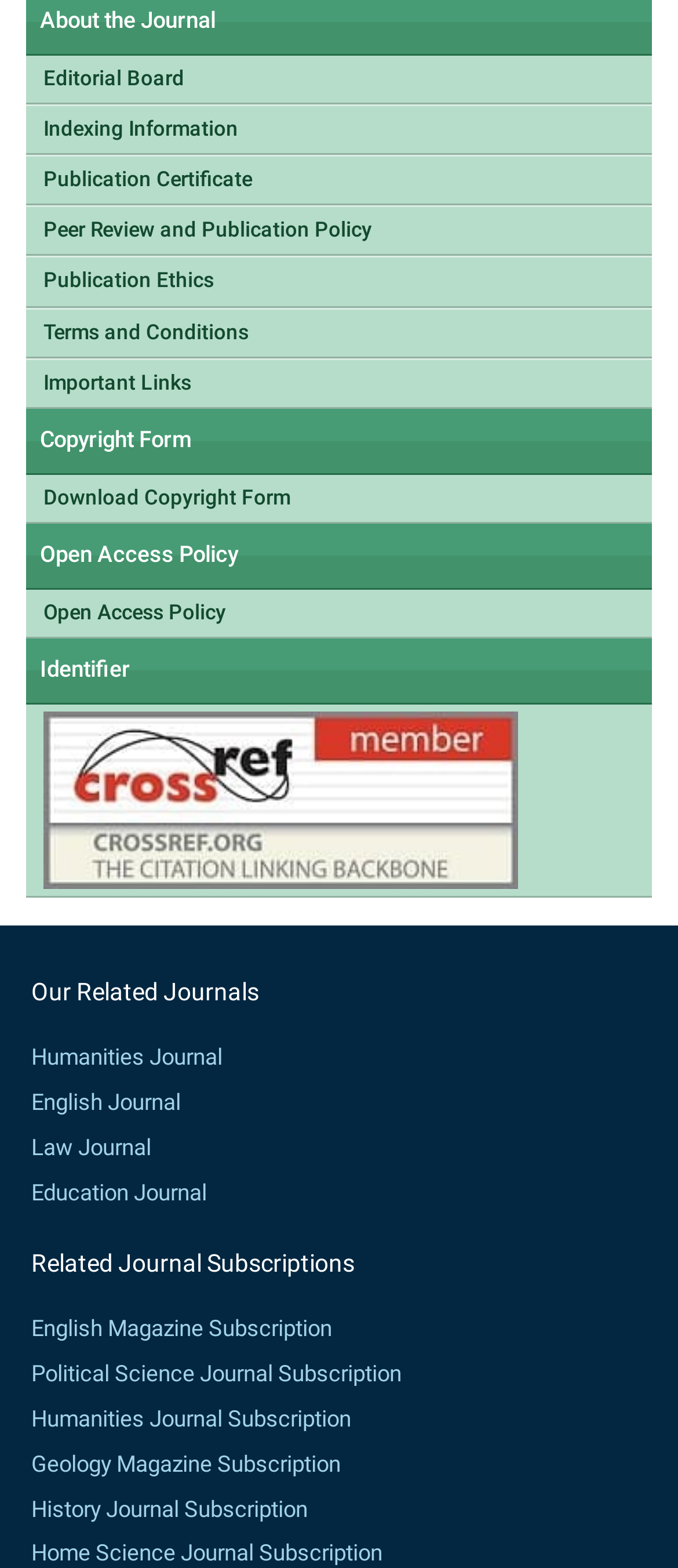Locate the bounding box of the UI element based on this description: "About IRENA". Provide four float numbers between 0 and 1 as [left, top, right, bottom].

None